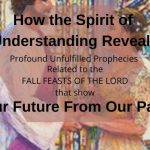What is the theme of the image?
Refer to the image and provide a one-word or short phrase answer.

Spiritual growth